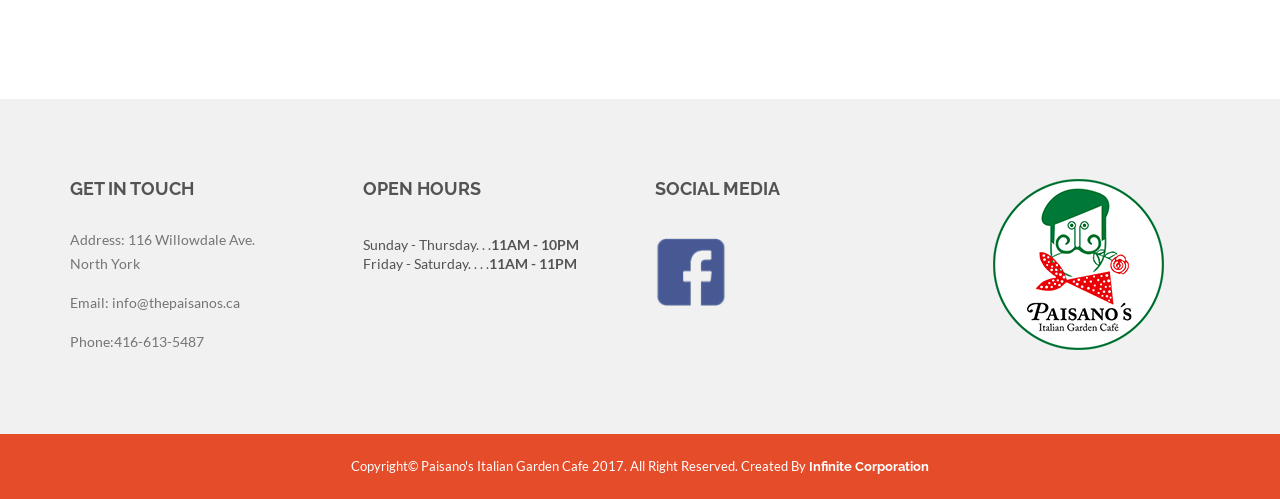Provide a brief response to the question using a single word or phrase: 
What is the address of the business?

116 Willowdale Ave